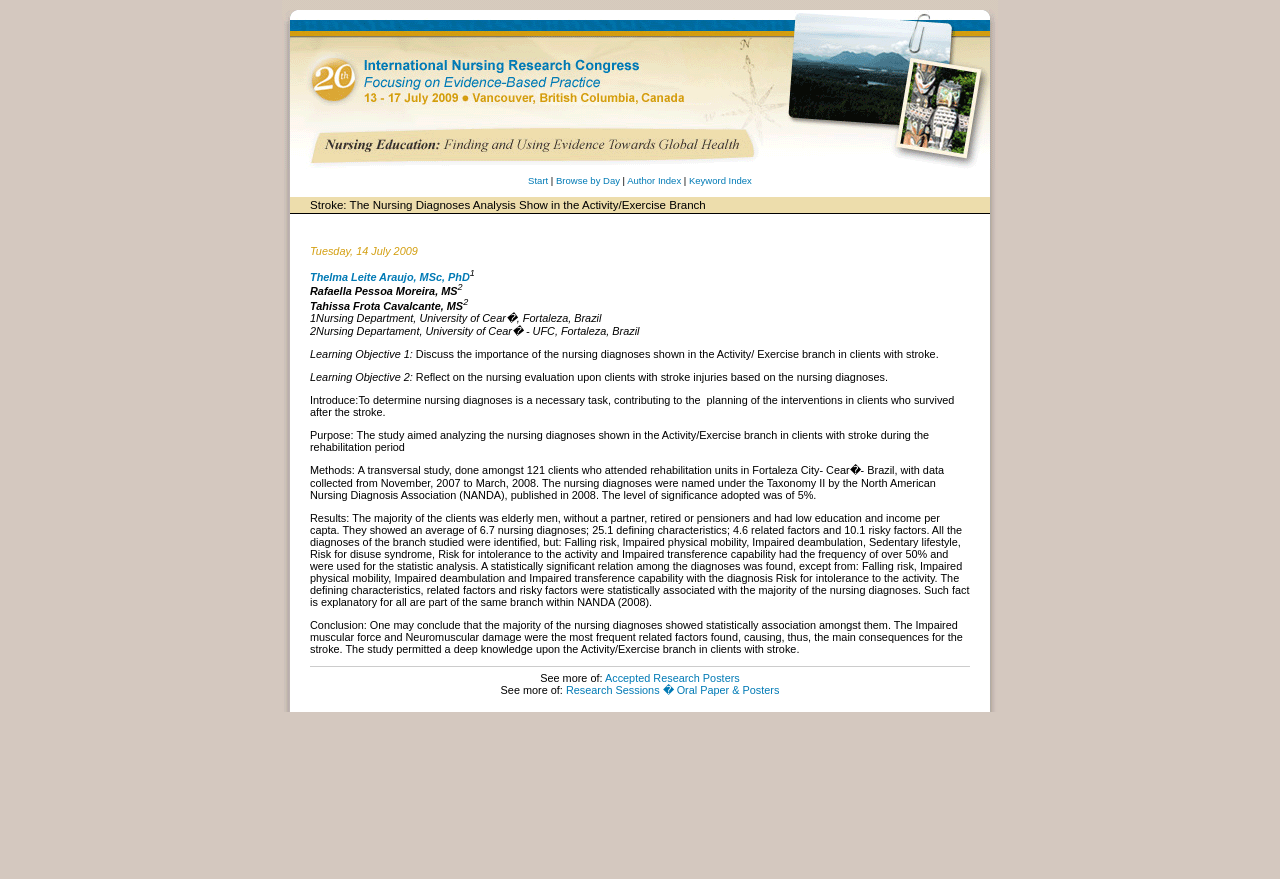Give the bounding box coordinates for the element described as: "Browse by Day".

[0.434, 0.199, 0.484, 0.212]